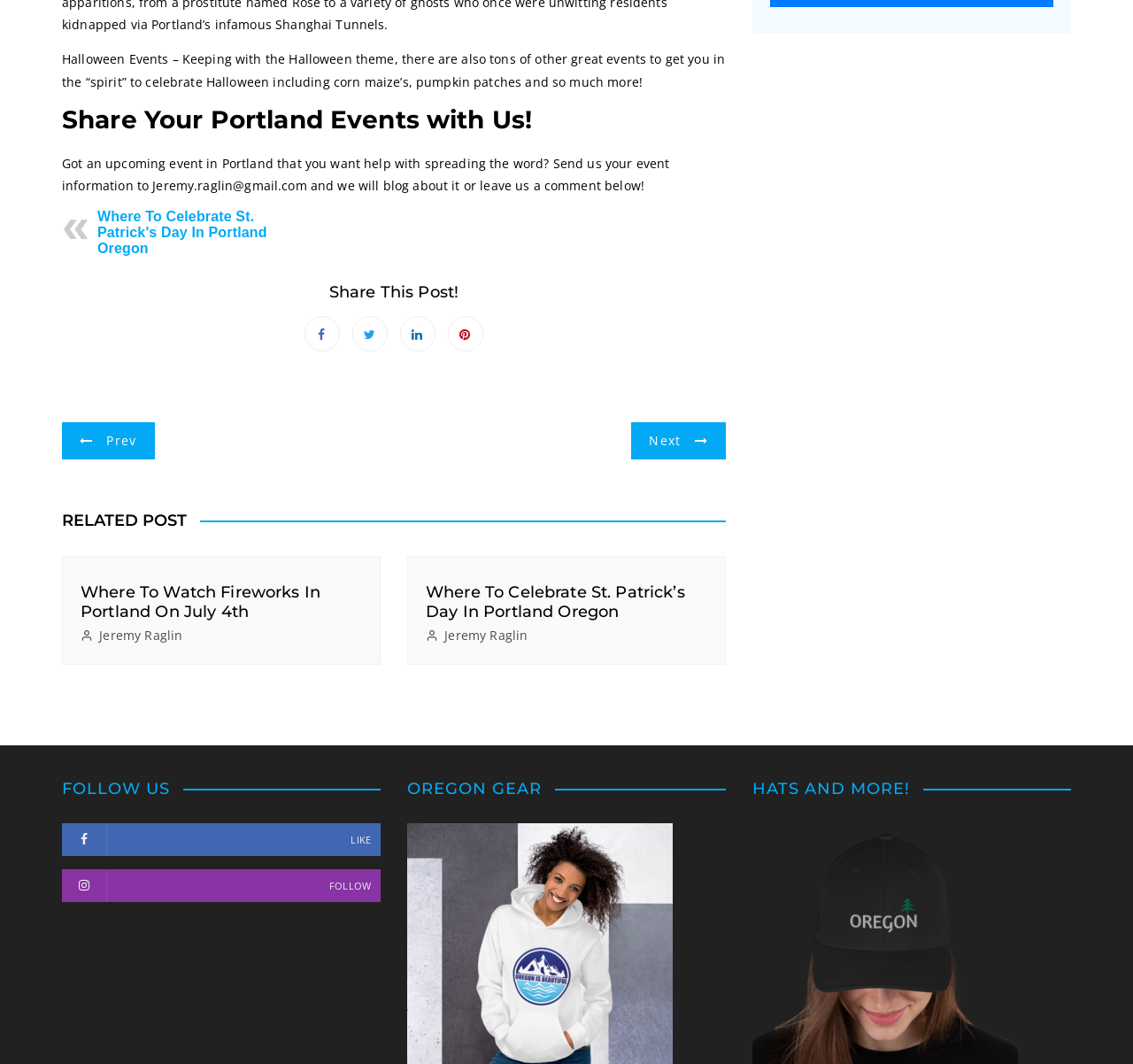Reply to the question with a single word or phrase:
What is the topic of the 'RELATED POST' section?

Fireworks and St. Patrick's Day